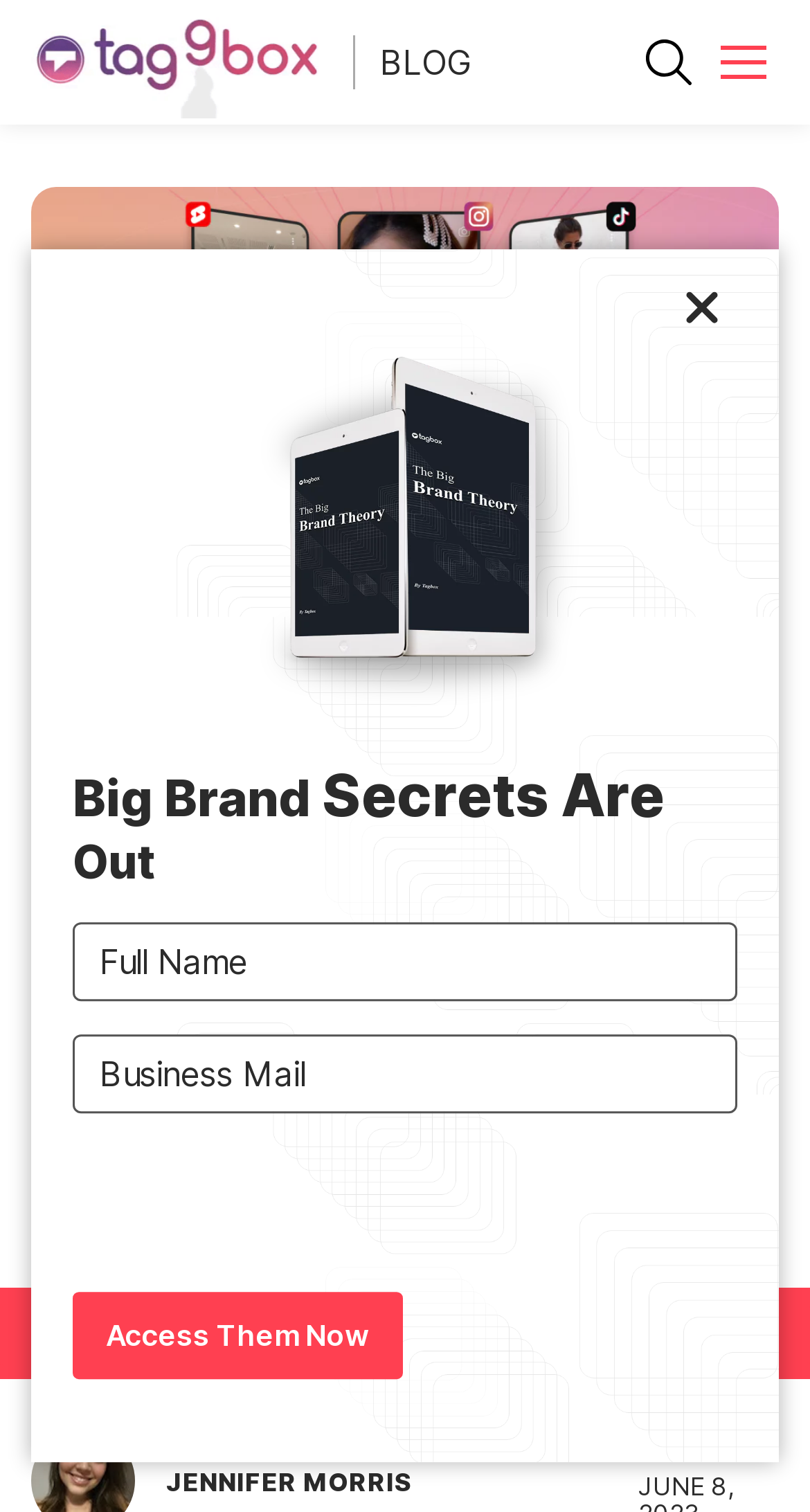What is the author's name of the guide?
Look at the image and provide a detailed response to the question.

The author's name is located at the bottom of the webpage, below the main content, and is displayed as a link element with the text 'JENNIFER MORRIS'.